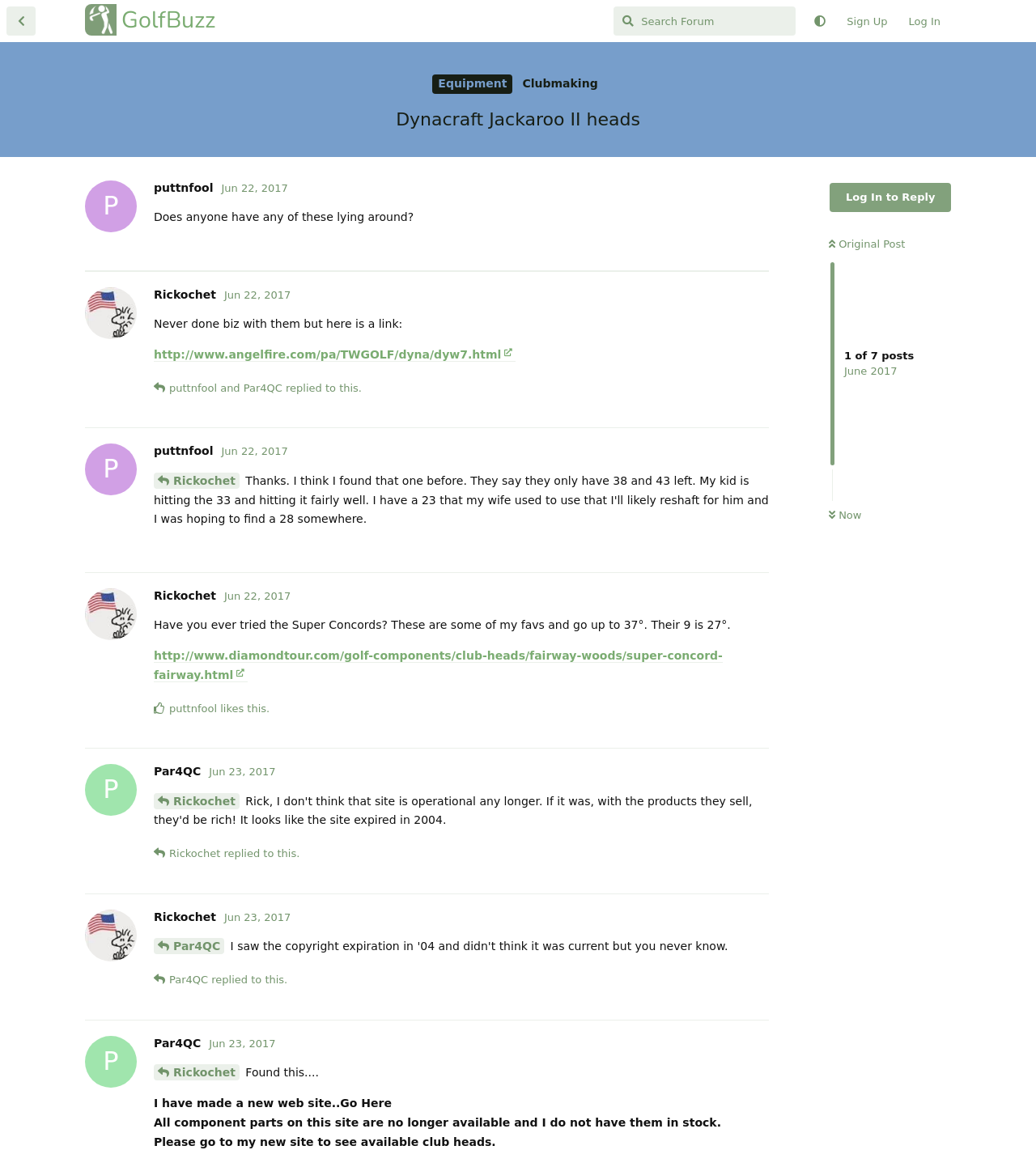How many replies are there in this discussion? Please answer the question using a single word or phrase based on the image.

5